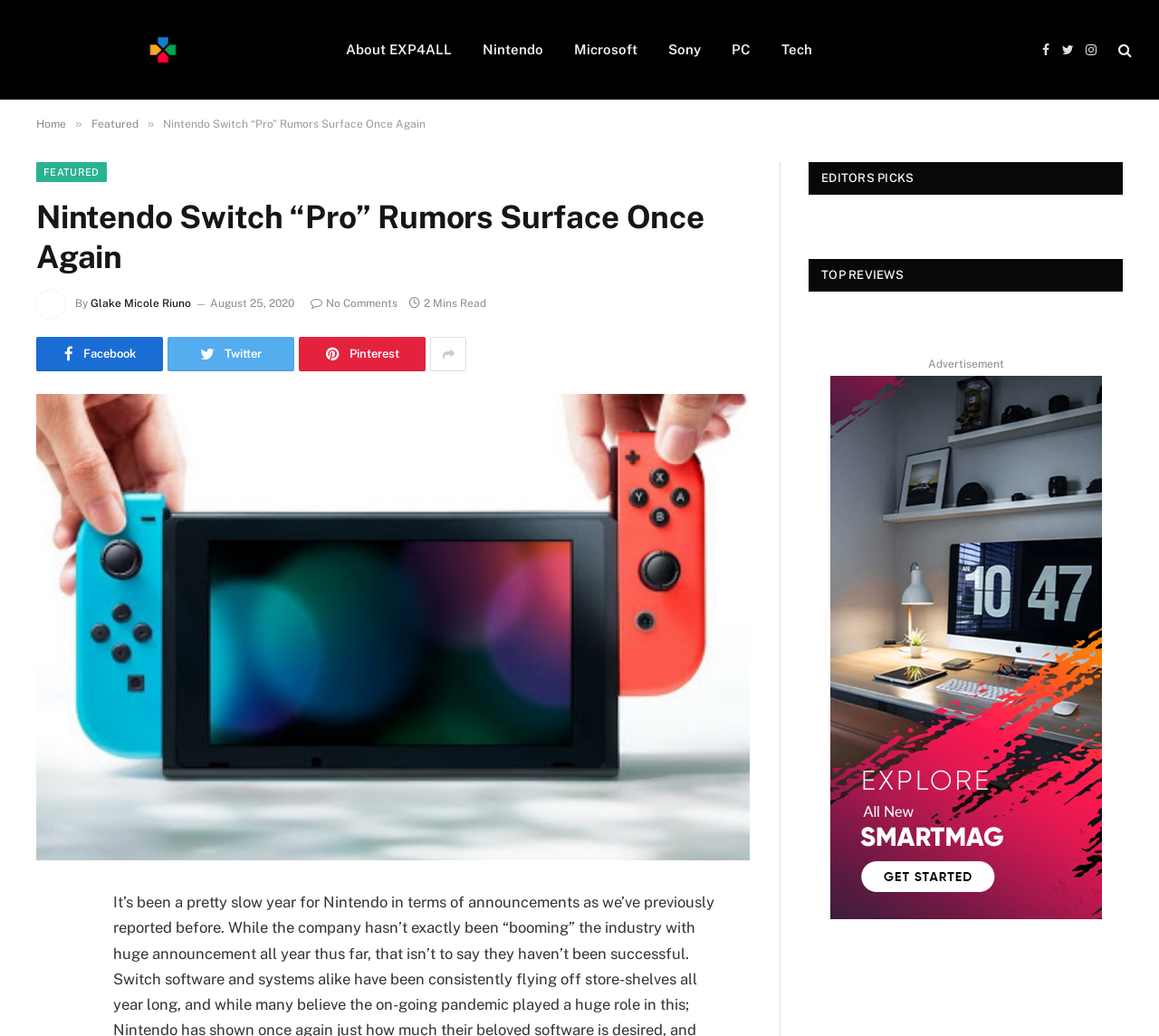Please predict the bounding box coordinates of the element's region where a click is necessary to complete the following instruction: "Check EDITORS PICKS". The coordinates should be represented by four float numbers between 0 and 1, i.e., [left, top, right, bottom].

[0.709, 0.166, 0.789, 0.179]